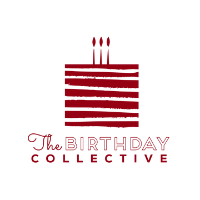From the image, can you give a detailed response to the question below:
How many candles are on the cake?

There are three candles on the cake because the caption explicitly states that the cake is 'adorned with three candles atop it', which clearly indicates the number of candles present on the cake.